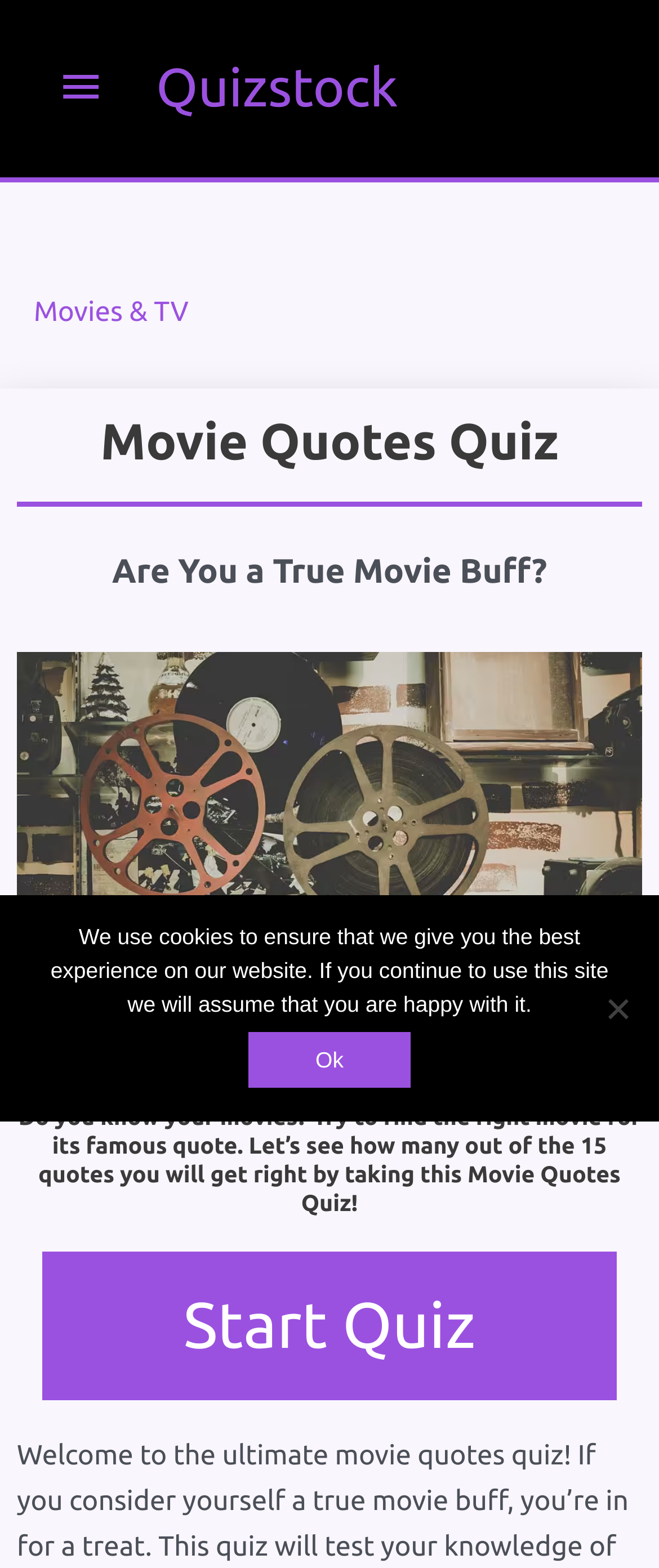Find the main header of the webpage and produce its text content.

Movie Quotes Quiz